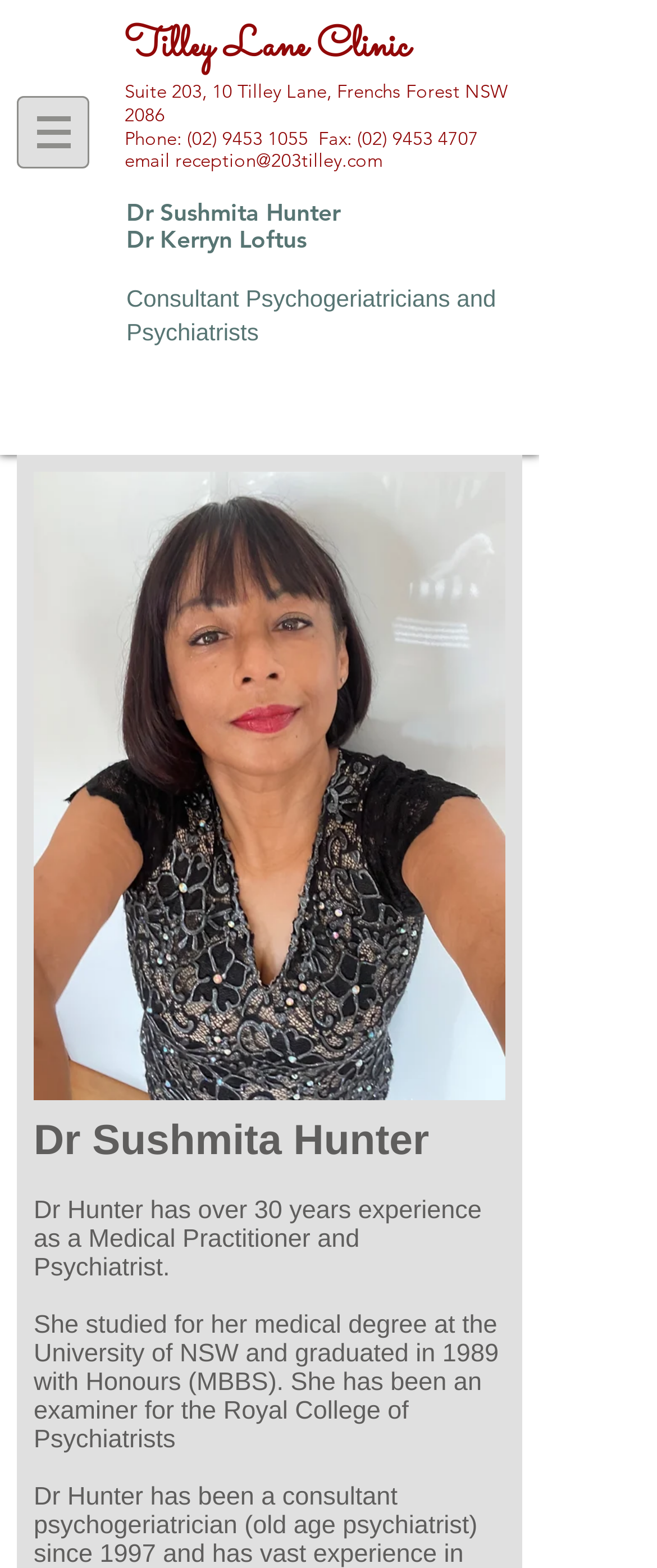Please examine the image and provide a detailed answer to the question: How many psychiatrists are listed on the webpage?

I found the number of psychiatrists by looking at the heading elements with the bounding box coordinates [0.192, 0.126, 0.797, 0.144] and [0.192, 0.144, 0.797, 0.162] which contain the names of the psychiatrists, Dr Sushmita Hunter and Dr Kerryn Loftus.